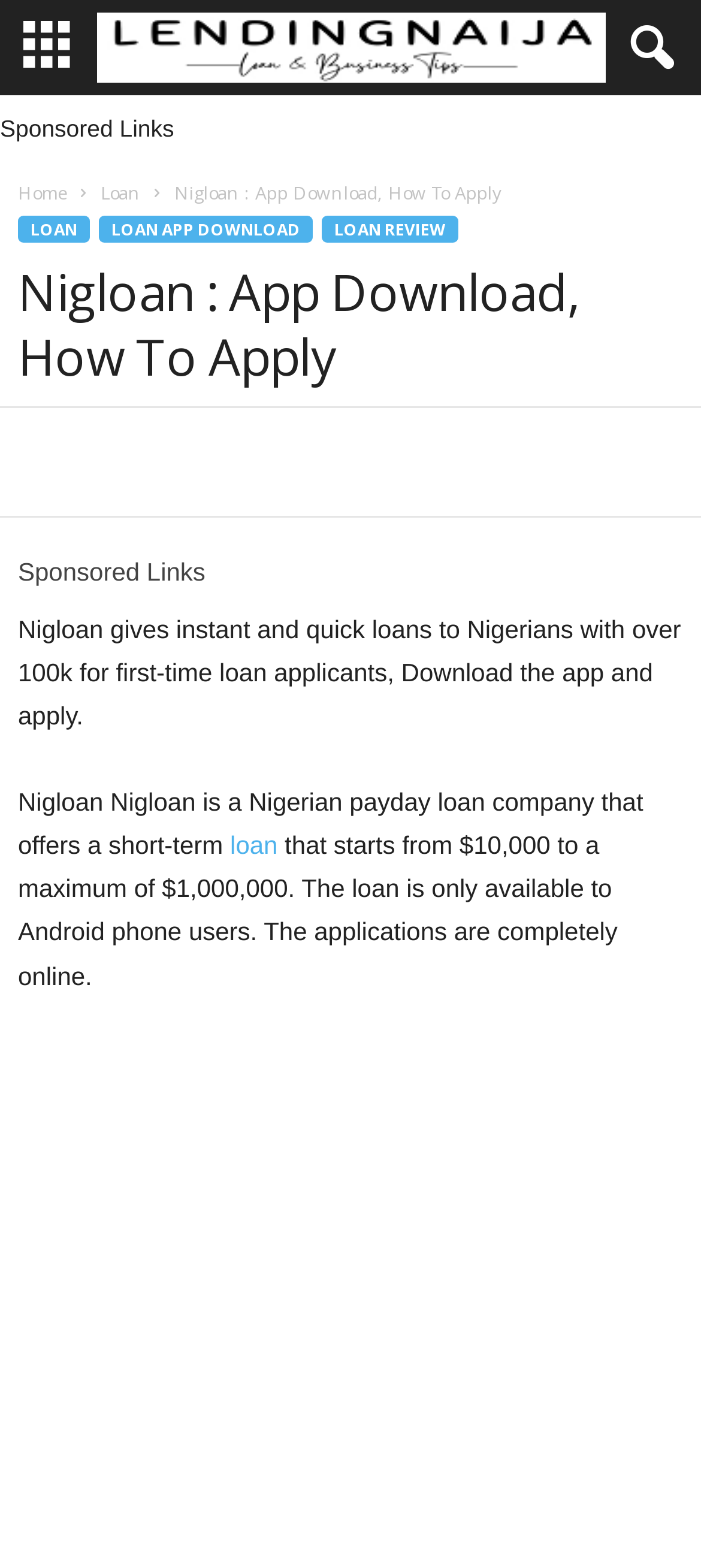Please analyze the image and give a detailed answer to the question:
What is the purpose of Nigloan?

I understood this by reading the text that describes Nigloan as a Nigerian payday loan company that offers short-term loans to Nigerians.